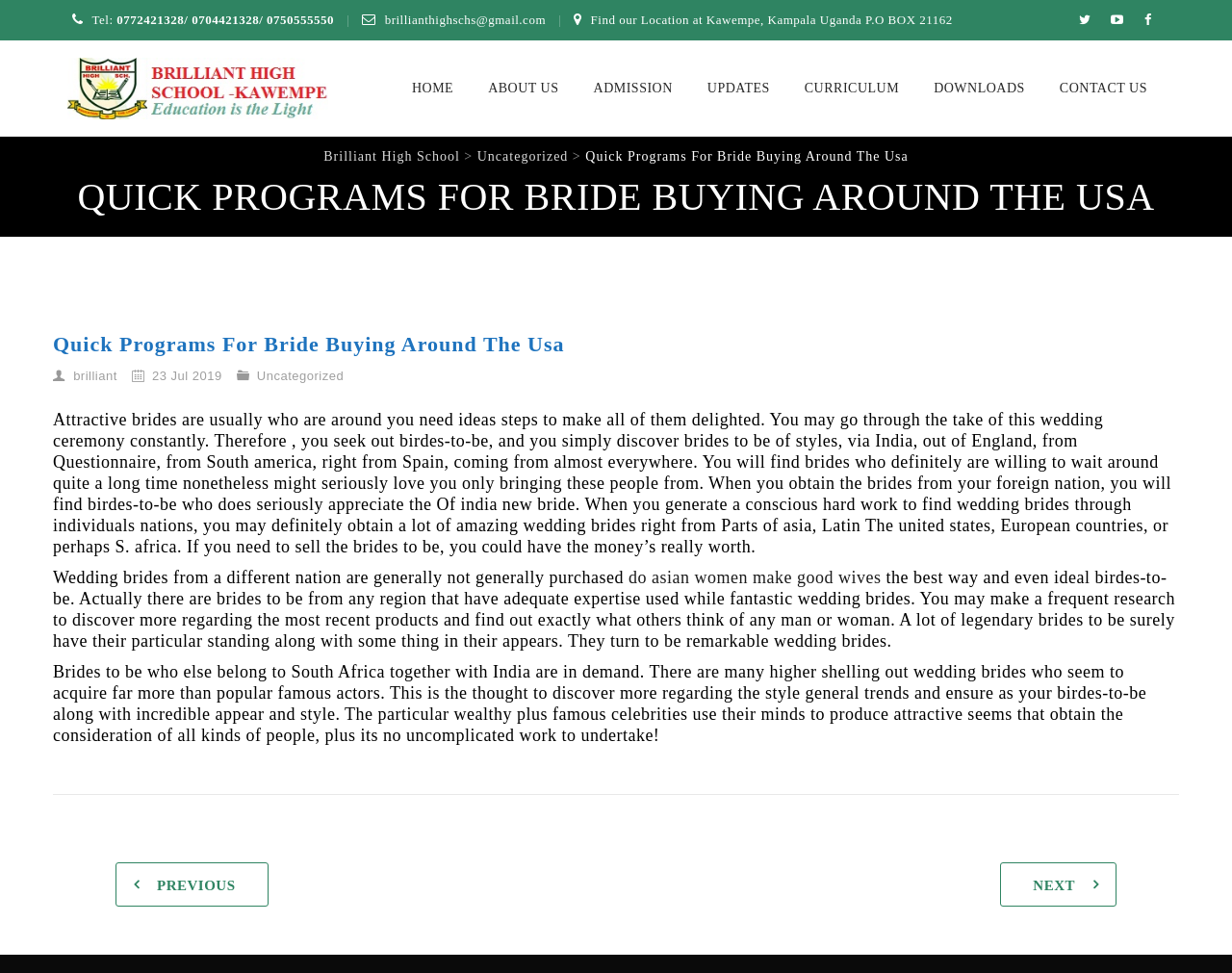Mark the bounding box of the element that matches the following description: "Gluten-Free Sushi Options".

None